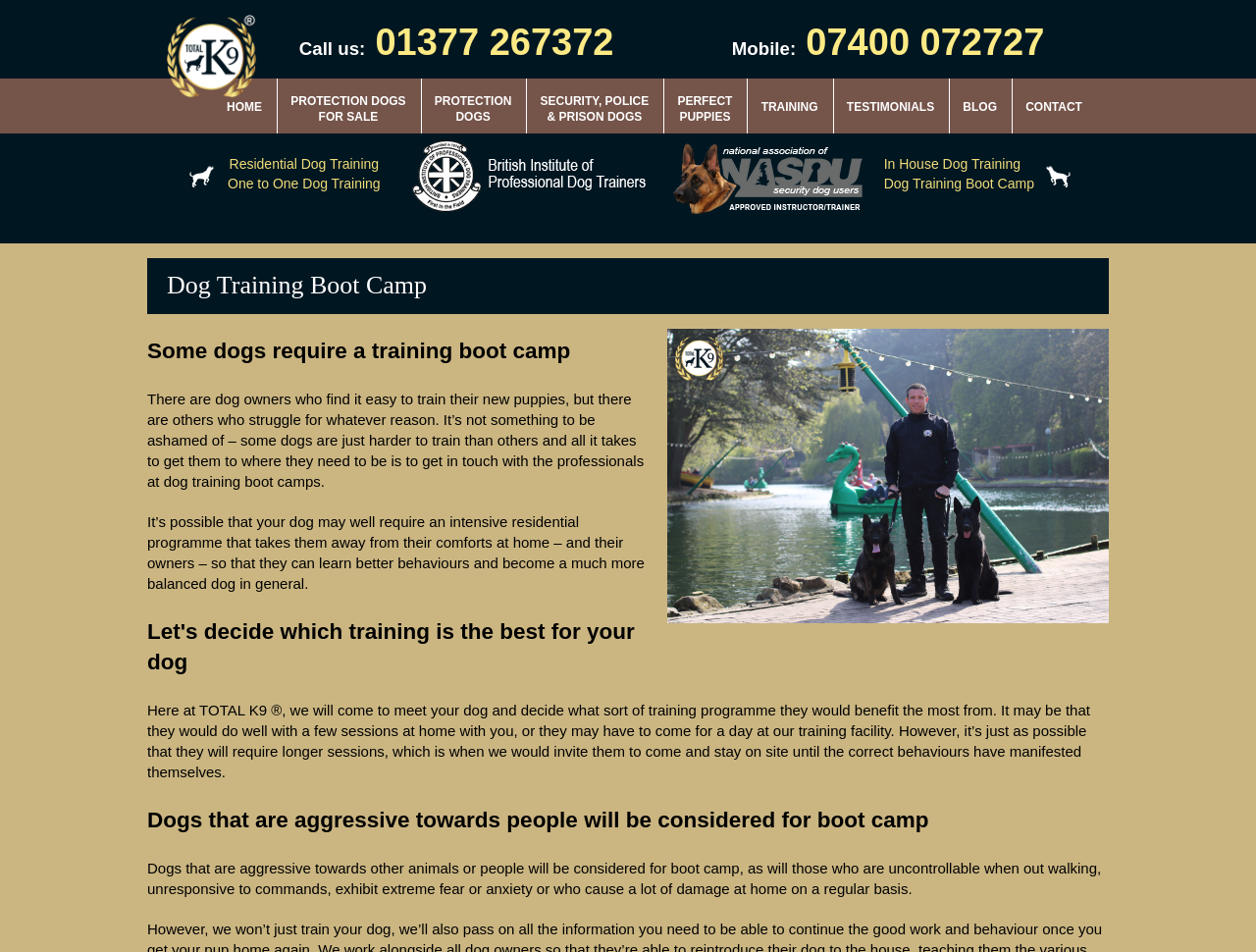Find the bounding box coordinates corresponding to the UI element with the description: "In House Dog Training". The coordinates should be formatted as [left, top, right, bottom], with values as floats between 0 and 1.

[0.704, 0.164, 0.812, 0.181]